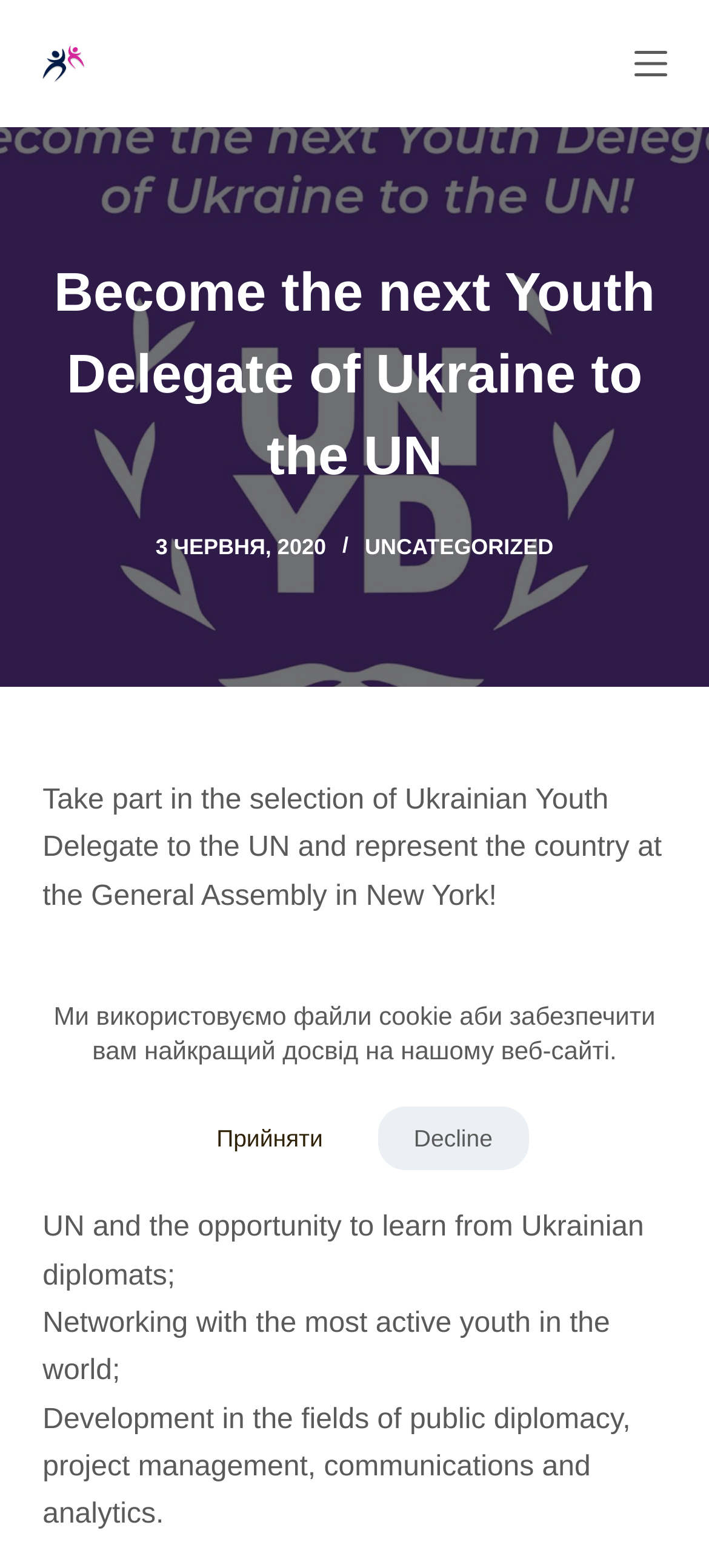Respond to the question with just a single word or phrase: 
What is the organization behind the Youth Delegate program?

Національна молодіжна рада України